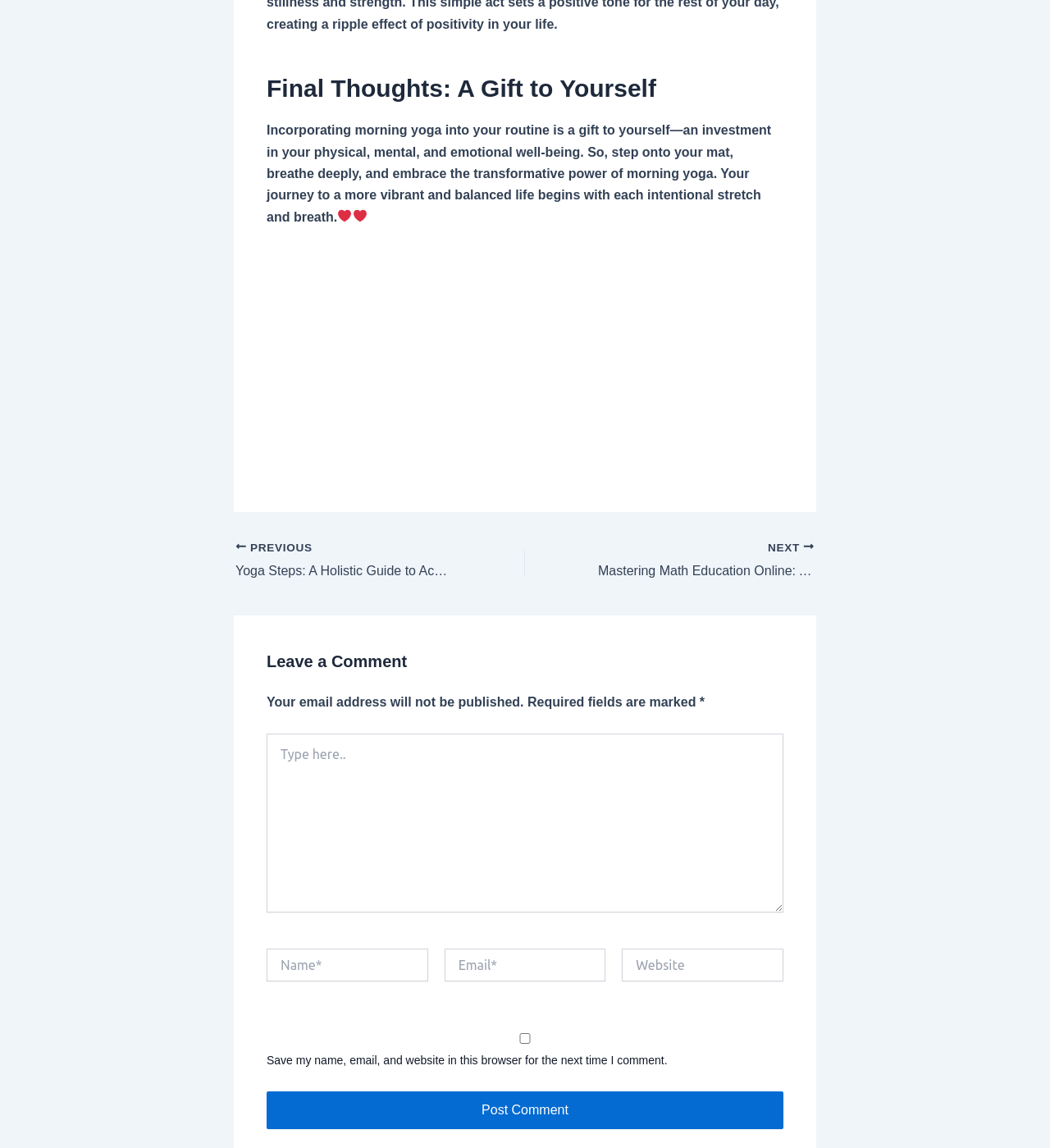Determine the bounding box for the described UI element: "aria-label="Advertisement" name="aswift_3" title="Advertisement"".

[0.254, 0.217, 0.746, 0.417]